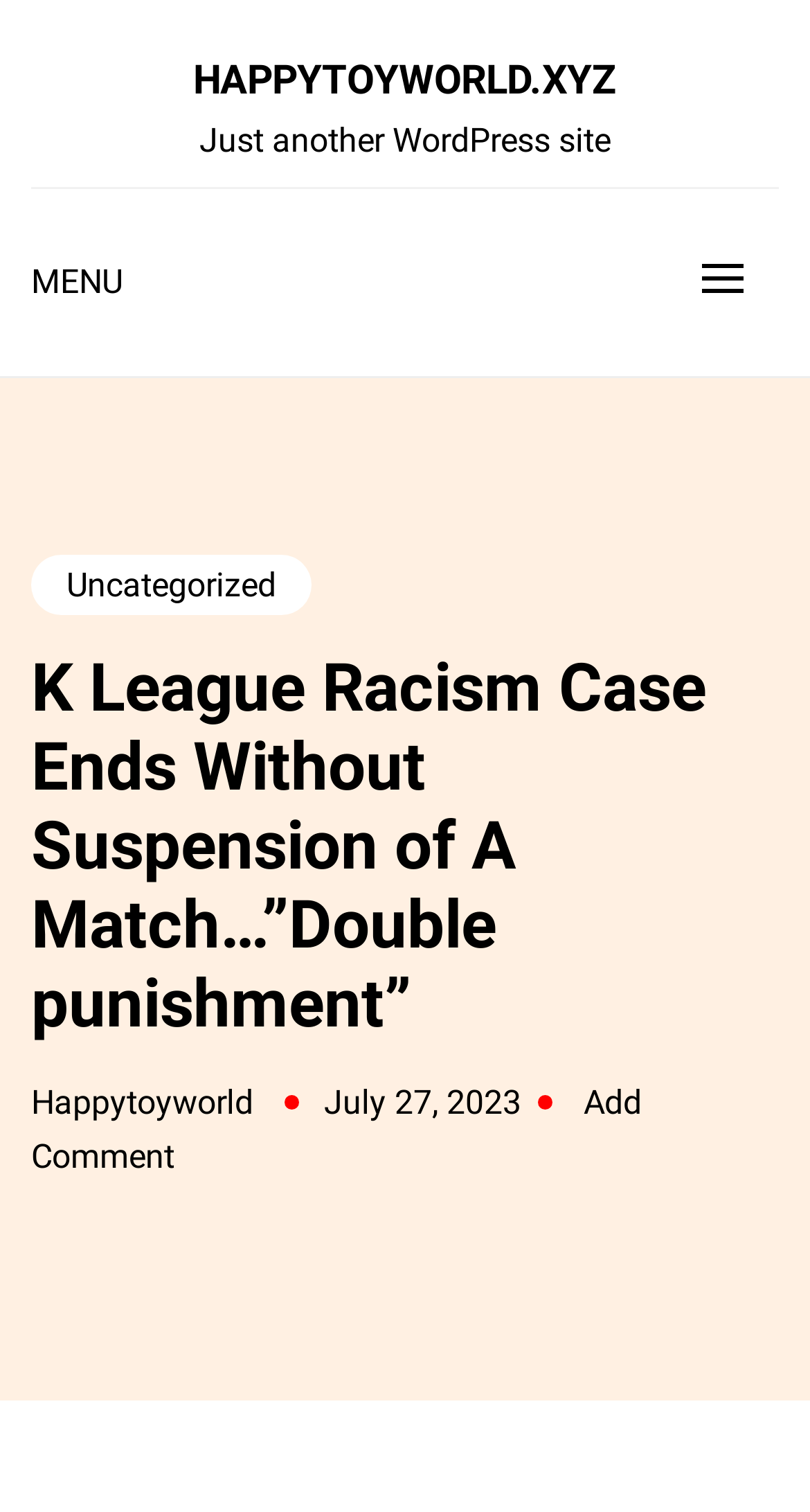Provide a short answer using a single word or phrase for the following question: 
What is the date of the article?

July 27, 2023